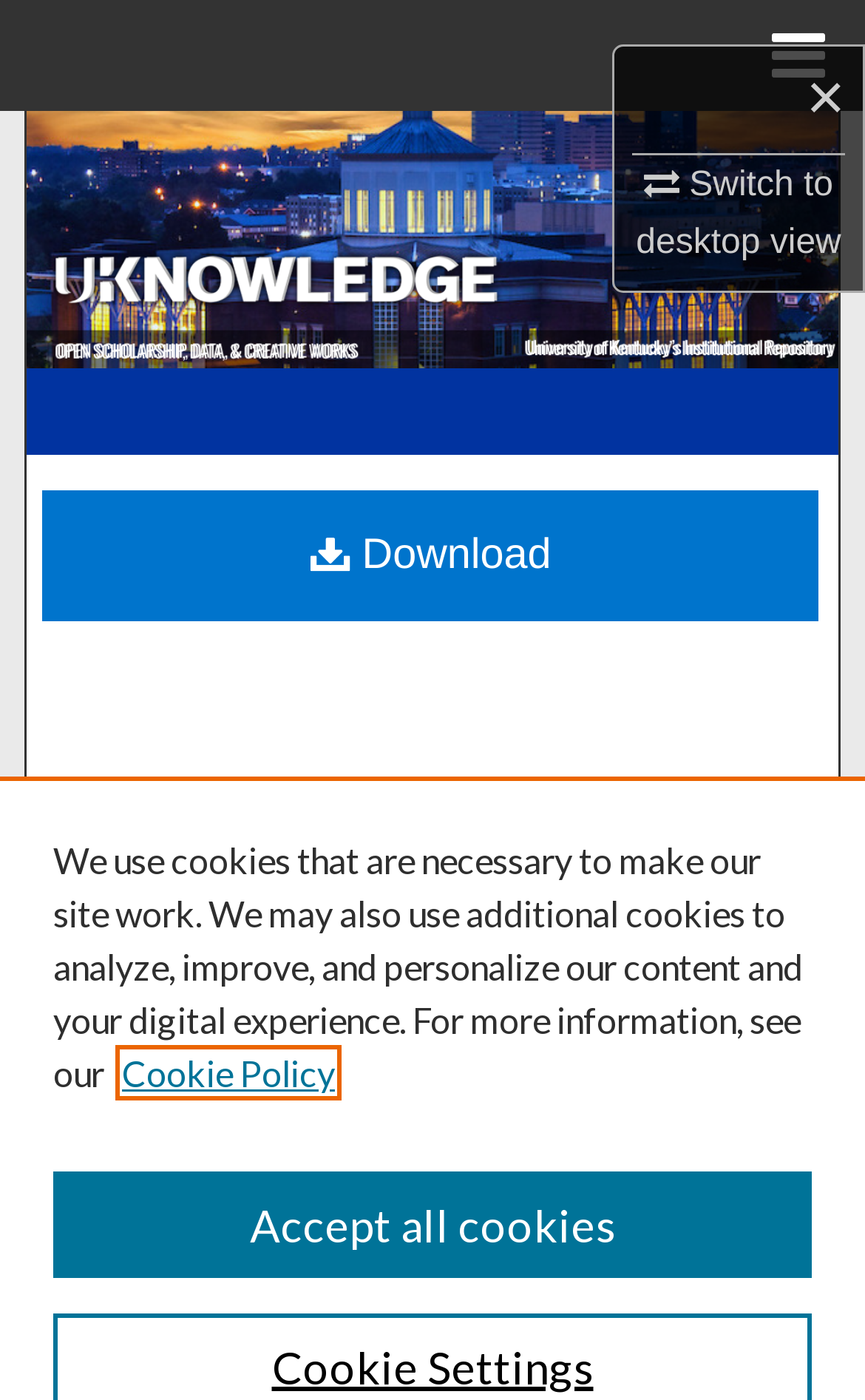Please find the bounding box coordinates of the clickable region needed to complete the following instruction: "Search". The bounding box coordinates must consist of four float numbers between 0 and 1, i.e., [left, top, right, bottom].

[0.0, 0.079, 1.0, 0.158]